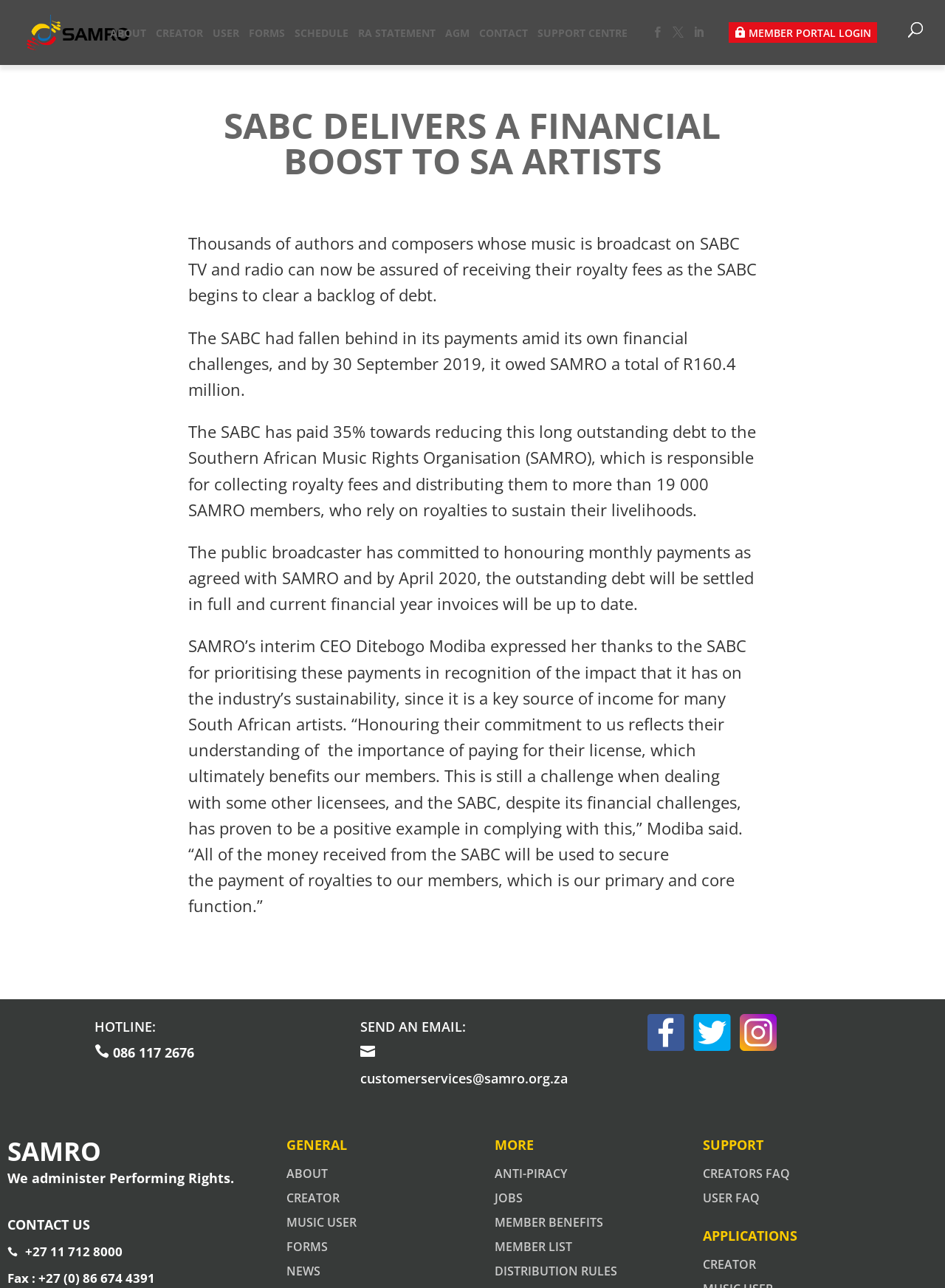Your task is to find and give the main heading text of the webpage.

SABC DELIVERS A FINANCIAL BOOST TO SA ARTISTS